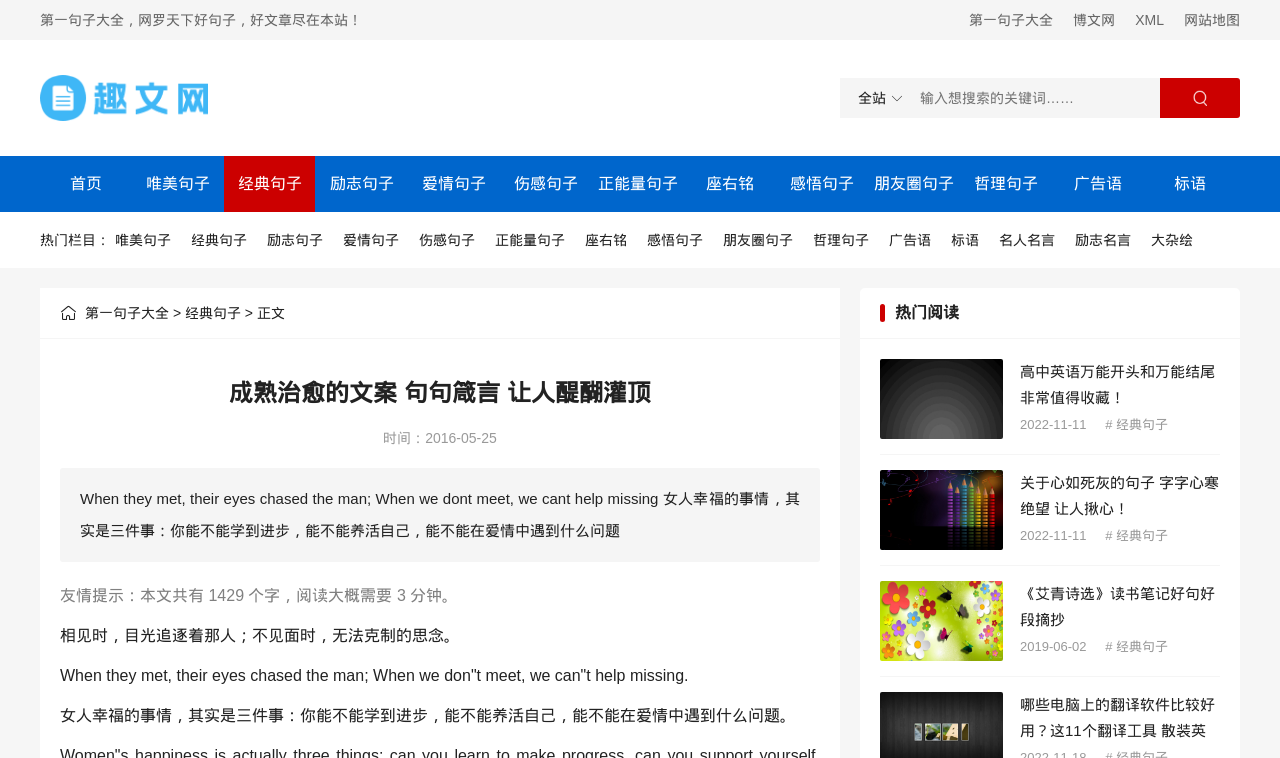Find the bounding box coordinates for the area you need to click to carry out the instruction: "Read the article by Nicholas Castillo". The coordinates should be four float numbers between 0 and 1, indicated as [left, top, right, bottom].

None